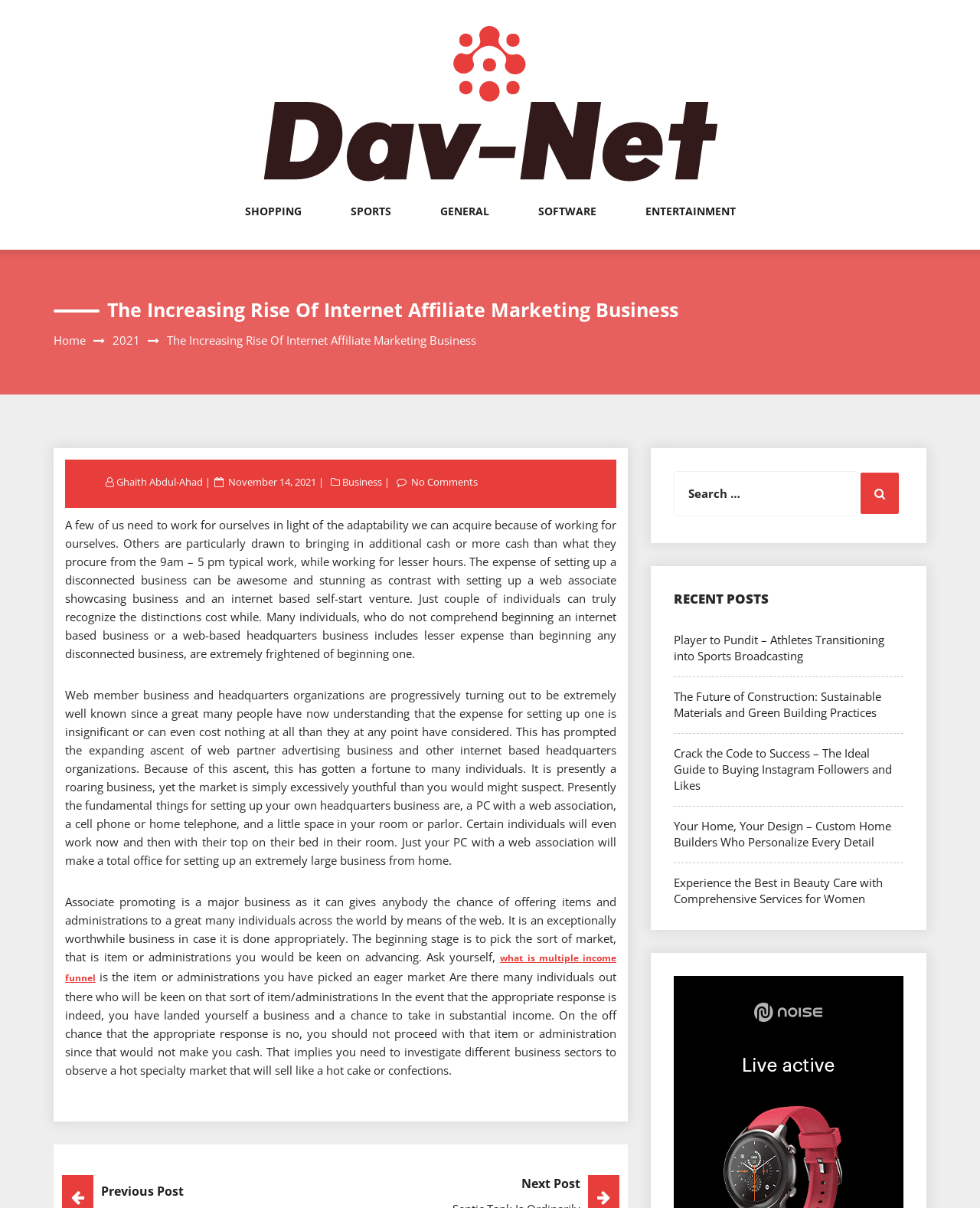Please identify the bounding box coordinates of the area I need to click to accomplish the following instruction: "Search for something".

[0.688, 0.39, 0.922, 0.431]